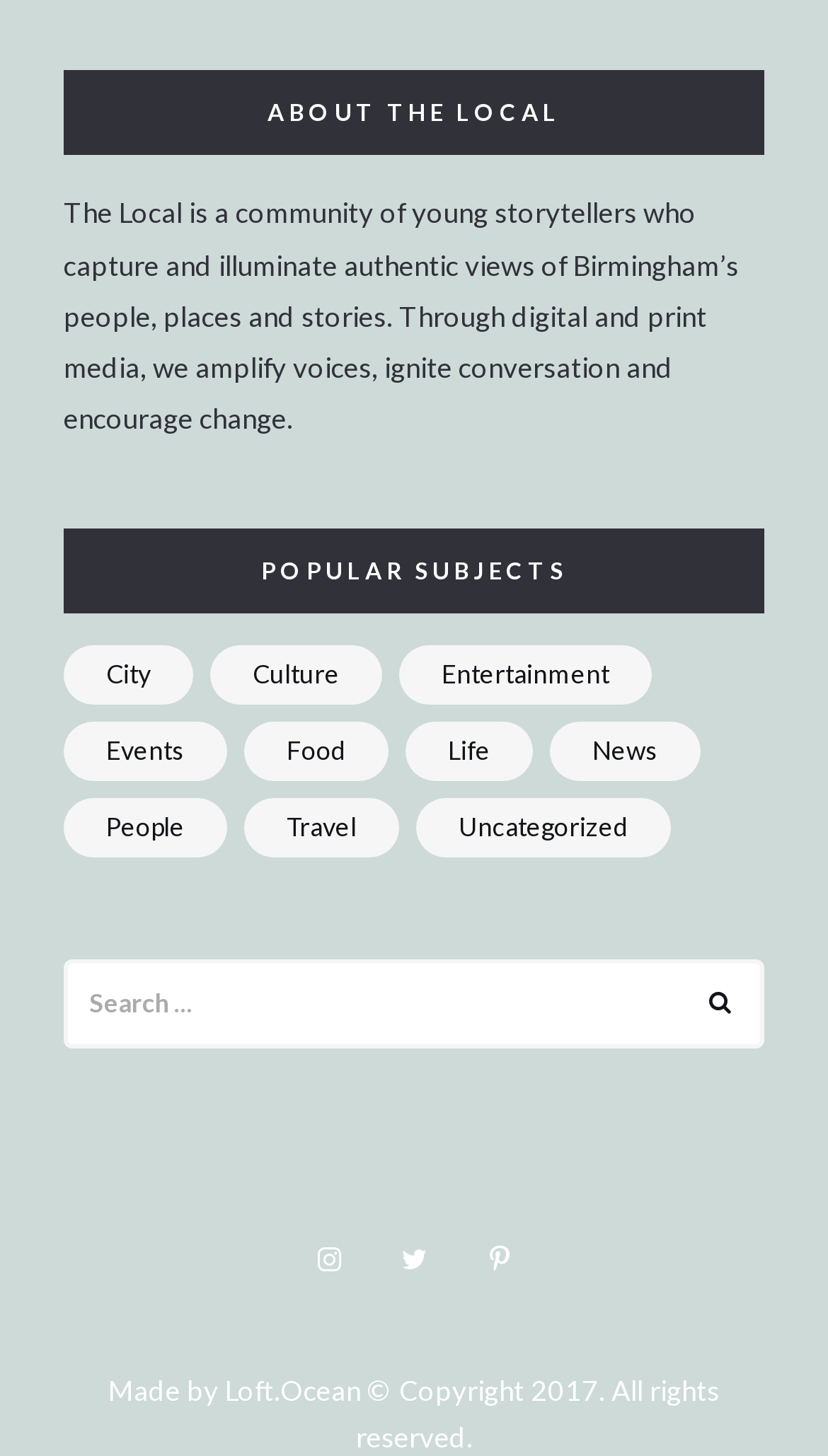Find the bounding box coordinates of the element I should click to carry out the following instruction: "View stories about the city".

[0.077, 0.443, 0.233, 0.484]